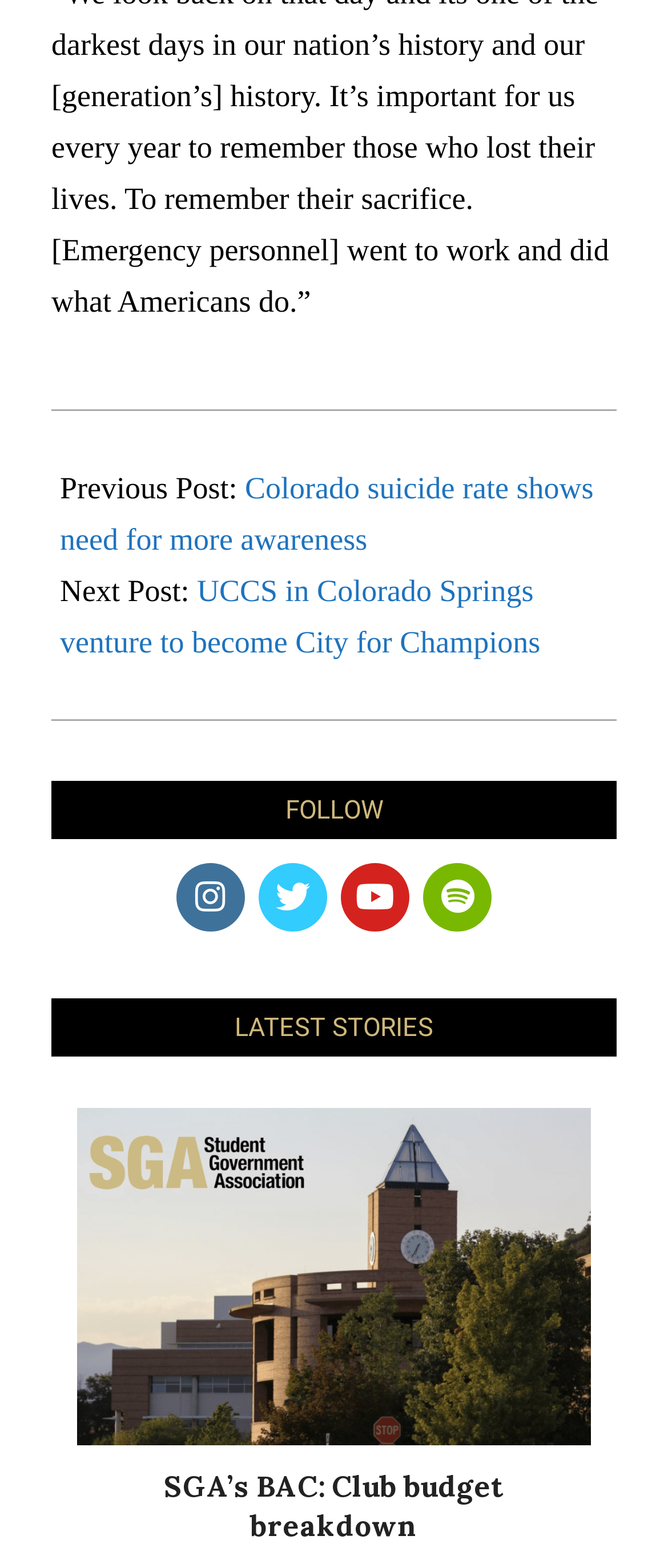What is the title of the latest story?
Give a one-word or short-phrase answer derived from the screenshot.

SGA’s BAC: Club budget breakdown